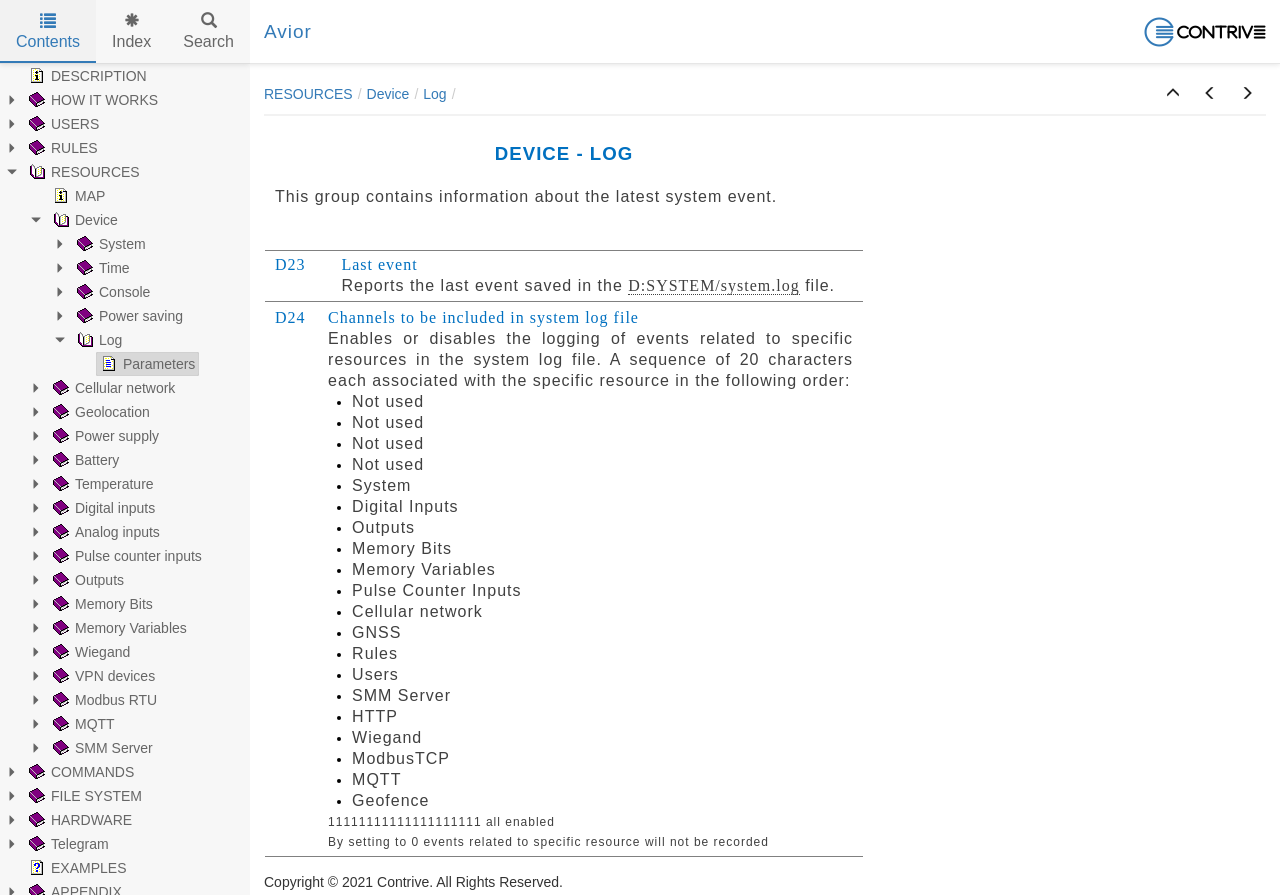What is the parent category of 'System'?
Based on the content of the image, thoroughly explain and answer the question.

The parent category of 'System' is determined by the hierarchical structure of the treeitems. 'System' is a child of 'Device', which is a child of 'Parameters'.